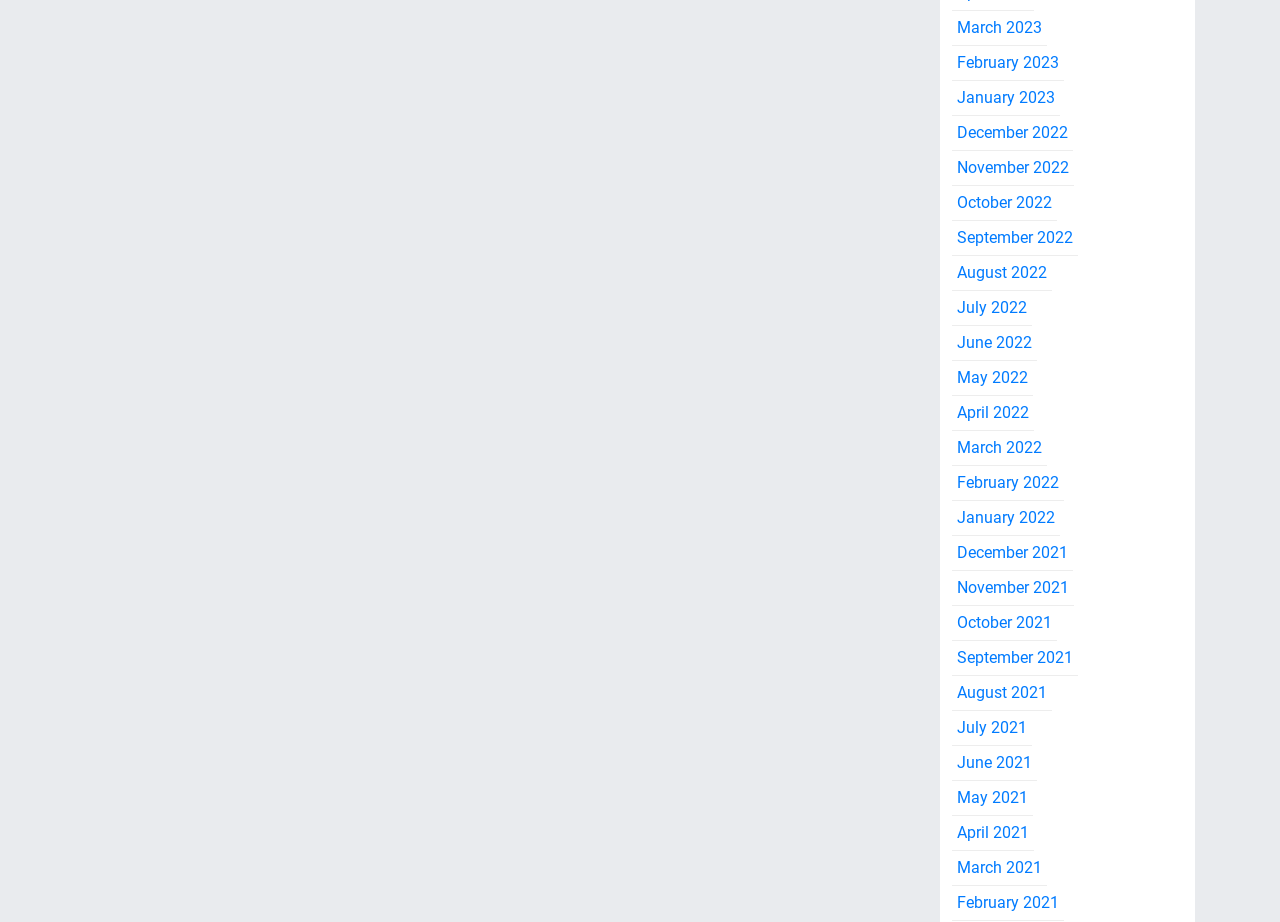Are the months listed in chronological order?
Answer the question with as much detail as possible.

I examined the list of links and noticed that the months are listed in chronological order, with the most recent month first and the earliest month last.